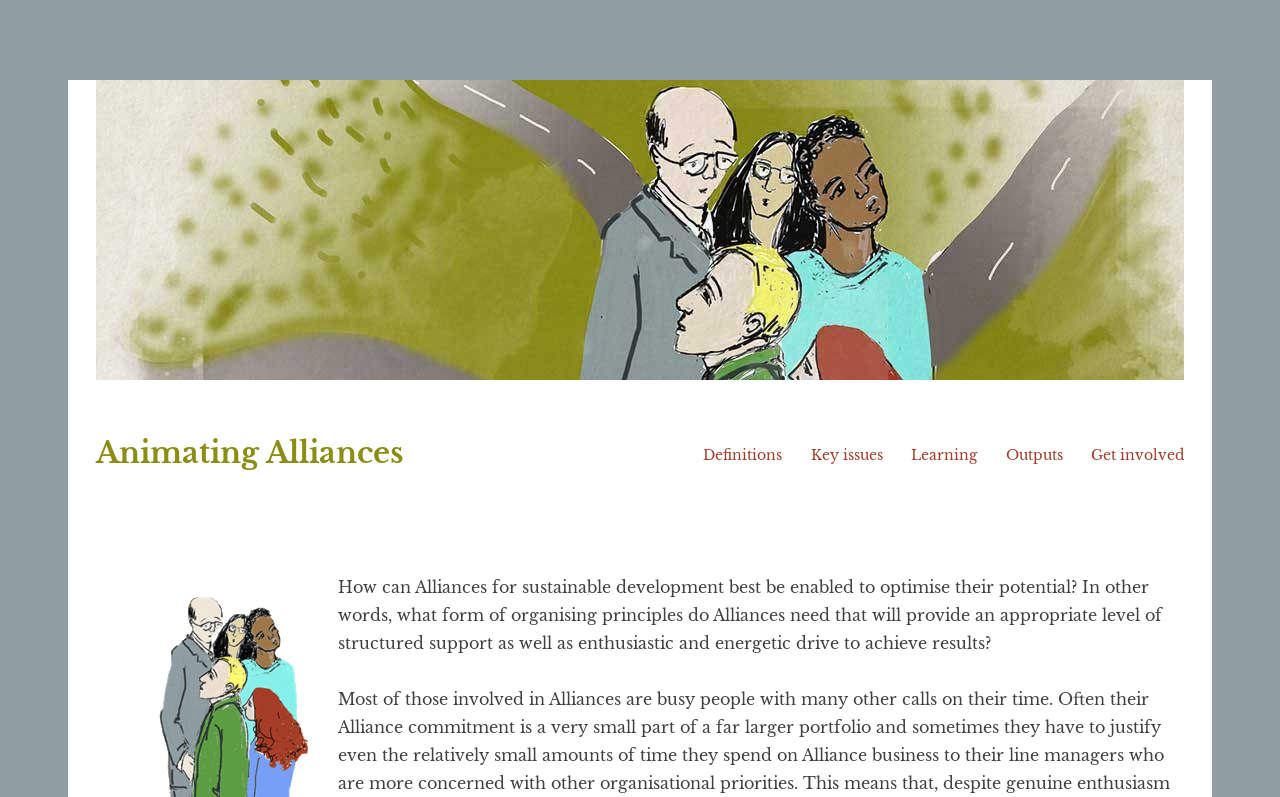What is the vertical position of the 'Animating Alliances' link?
Using the image, elaborate on the answer with as much detail as possible.

By comparing the y1 and y2 coordinates of the 'Animating Alliances' link with other elements, I can determine its vertical position. The y1 coordinate is 0.546, which is roughly in the middle of the webpage. Therefore, the 'Animating Alliances' link is positioned in the middle of the webpage.